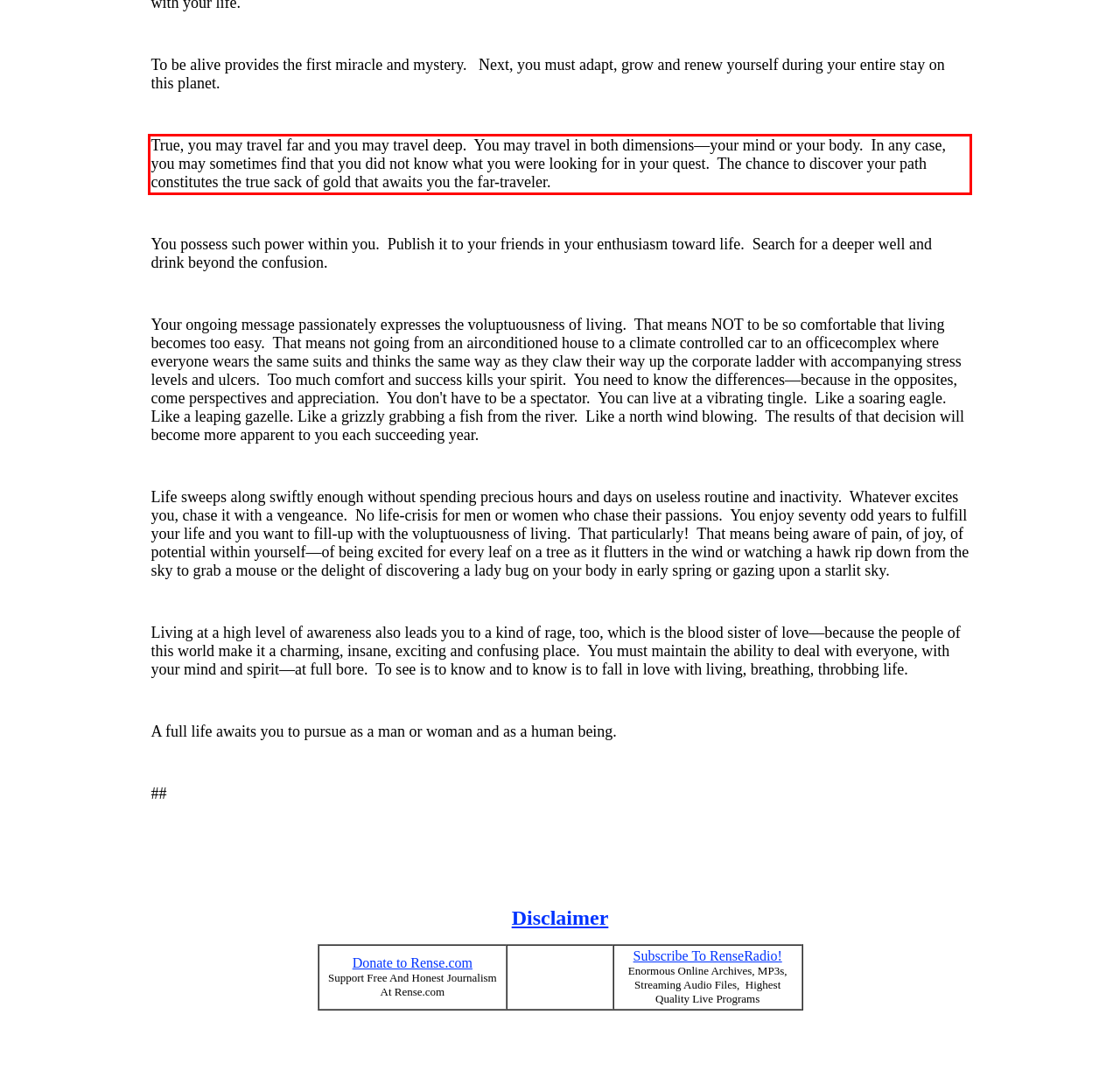Please identify the text within the red rectangular bounding box in the provided webpage screenshot.

True, you may travel far and you may travel deep. You may travel in both dimensions—your mind or your body. In any case, you may sometimes find that you did not know what you were looking for in your quest. The chance to discover your path constitutes the true sack of gold that awaits you the far-traveler.